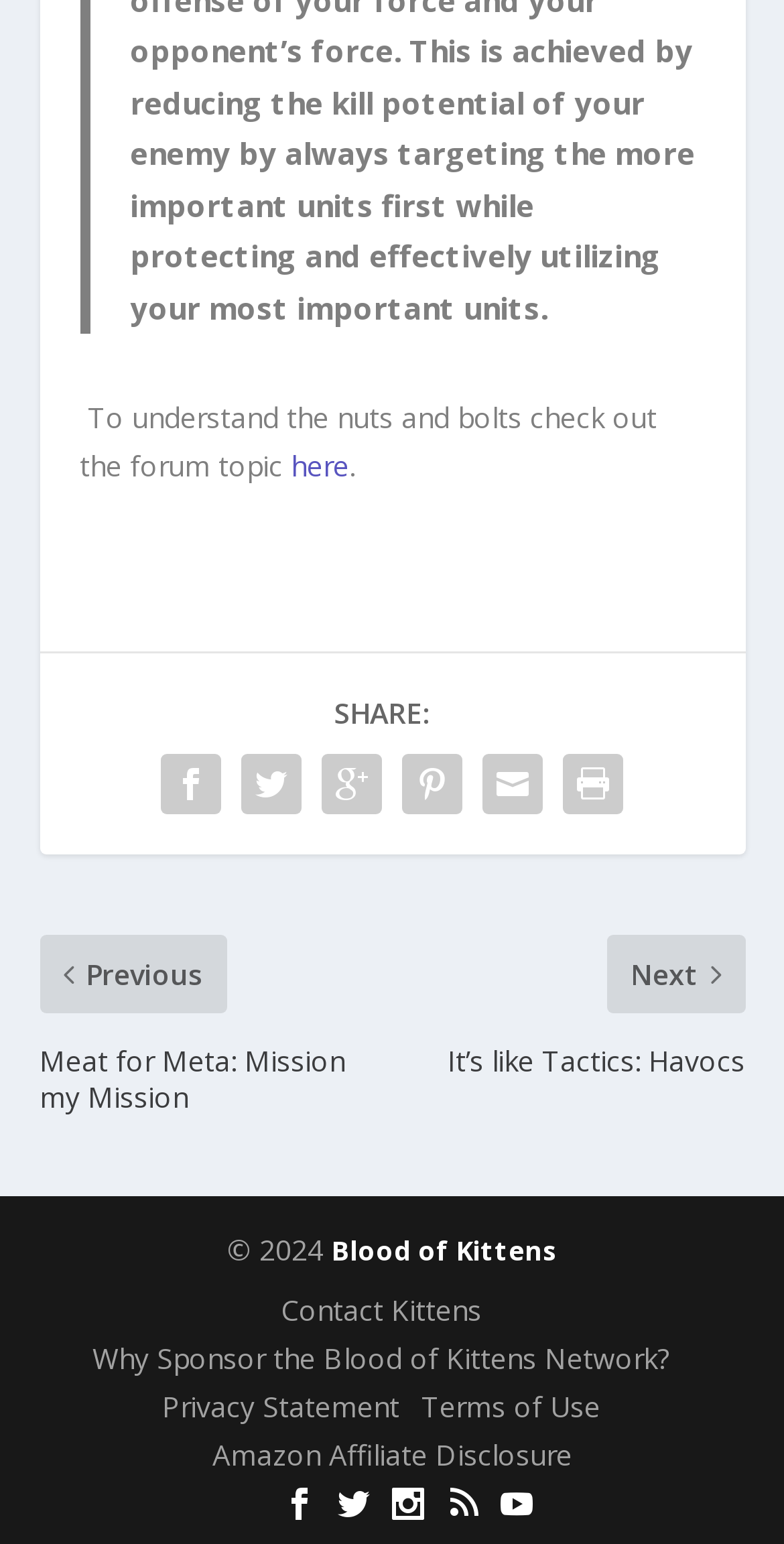Given the element description "Blood of Kittens", identify the bounding box of the corresponding UI element.

[0.423, 0.798, 0.71, 0.822]